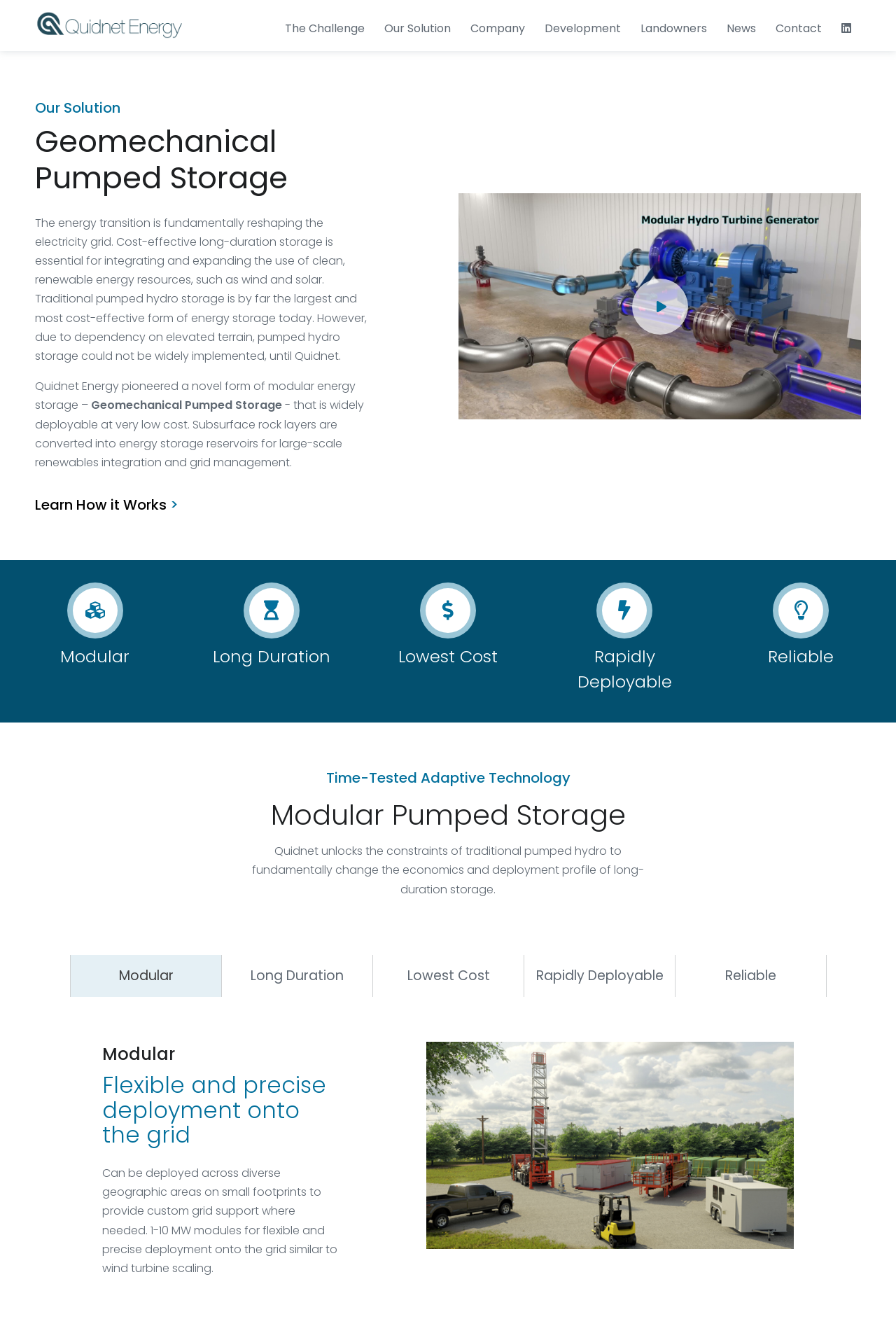Based on the element description, predict the bounding box coordinates (top-left x, top-left y, bottom-right x, bottom-right y) for the UI element in the screenshot: Company

[0.514, 0.0, 0.597, 0.038]